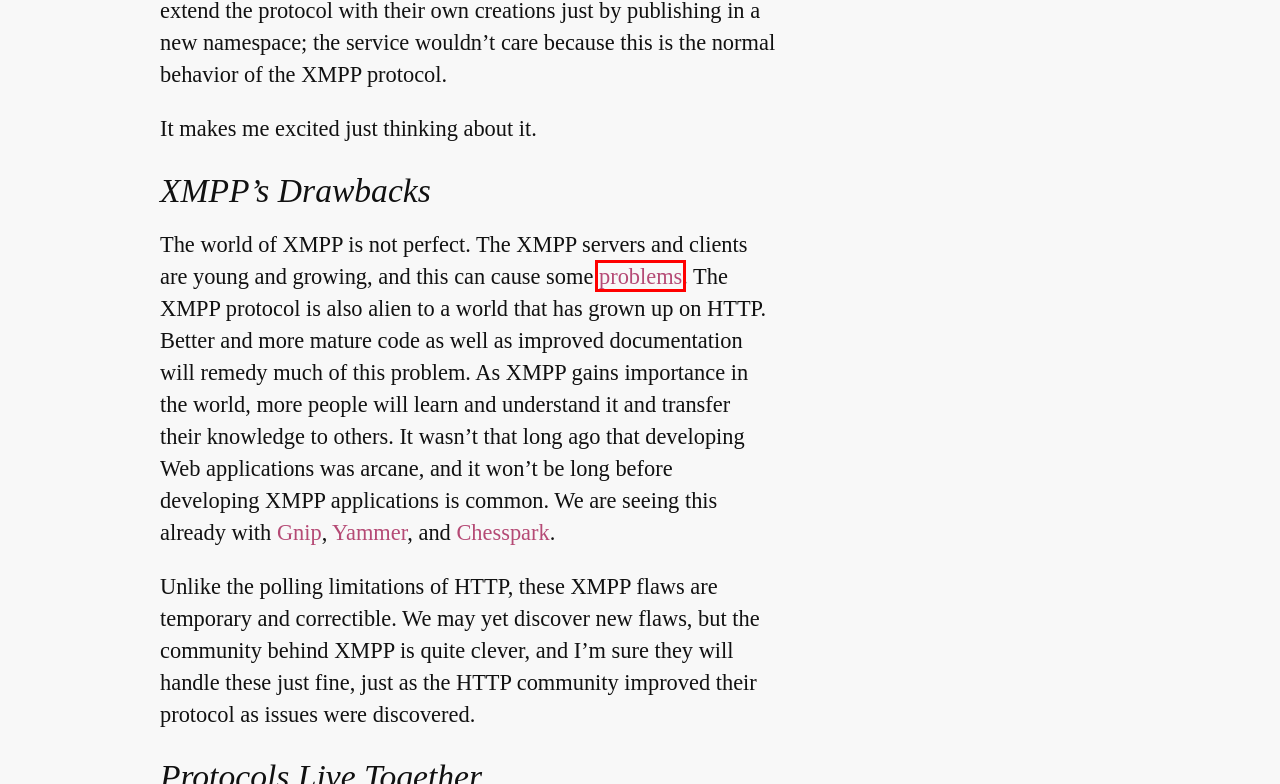Examine the screenshot of a webpage with a red bounding box around an element. Then, select the webpage description that best represents the new page after clicking the highlighted element. Here are the descriptions:
A. Laconi – Opensource Microblogging Information portal and tool
B. FriendFeed Blog: Simple Update Protocol: Fetch updates from feeds faster
C. Open Micro Blogging
D. Live Chess Tournaments - Follow Top Events - Chess.com
E. Paper tigers and hidden dragons » Untangled
F. XEP-0045: Multi-User Chat
G. Peter Saint-Andre
H. metajack.im - Choosing An XMPP Server

H